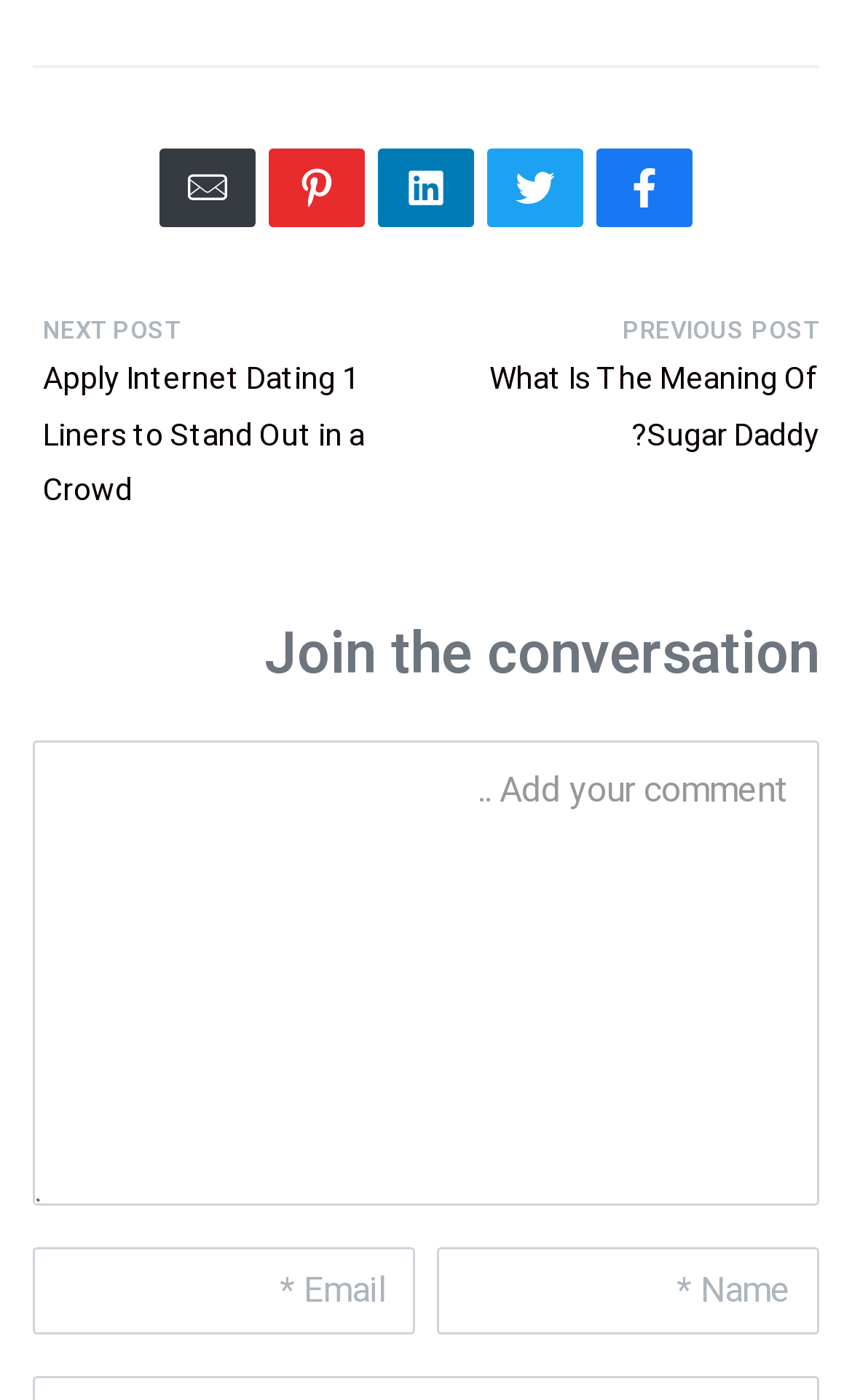What social media platforms can you share the post on?
Based on the content of the image, thoroughly explain and answer the question.

The footer section of the webpage contains links to share the post on various social media platforms, including Facebook, Twitter, LinkedIn, and Pinterest, which are indicated by their respective icons.